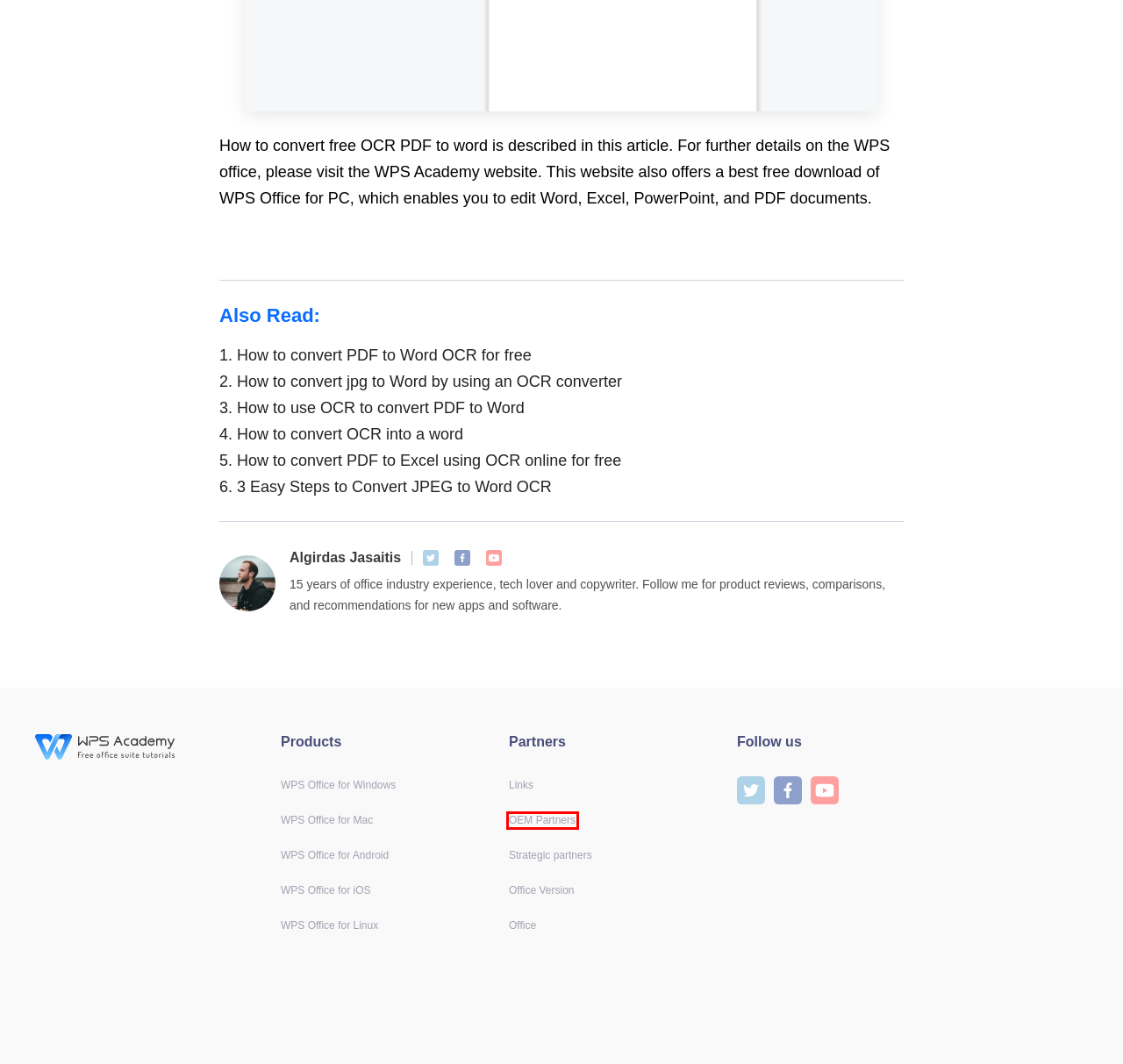You are provided with a screenshot of a webpage where a red rectangle bounding box surrounds an element. Choose the description that best matches the new webpage after clicking the element in the red bounding box. Here are the choices:
A. OEM Partners
B. 3 Easy Steps to Convert JPEG to Word OCR | WPS Office Academy
C. [OFFICIAL] WPS Office for Mac: Download Free All-in-One Office Suite
D. How to convert jpg to Word by using an OCR converter | WPS Office Academy
E. [OFFICIAL] WPS Office for Windows: Download Free All-in-One Office Suite
F. Free Office Suite for iPhone, iPad Touch iOS | Download WPS Office
G. WPS Office® Android App | Free Download
H. Loading...

A